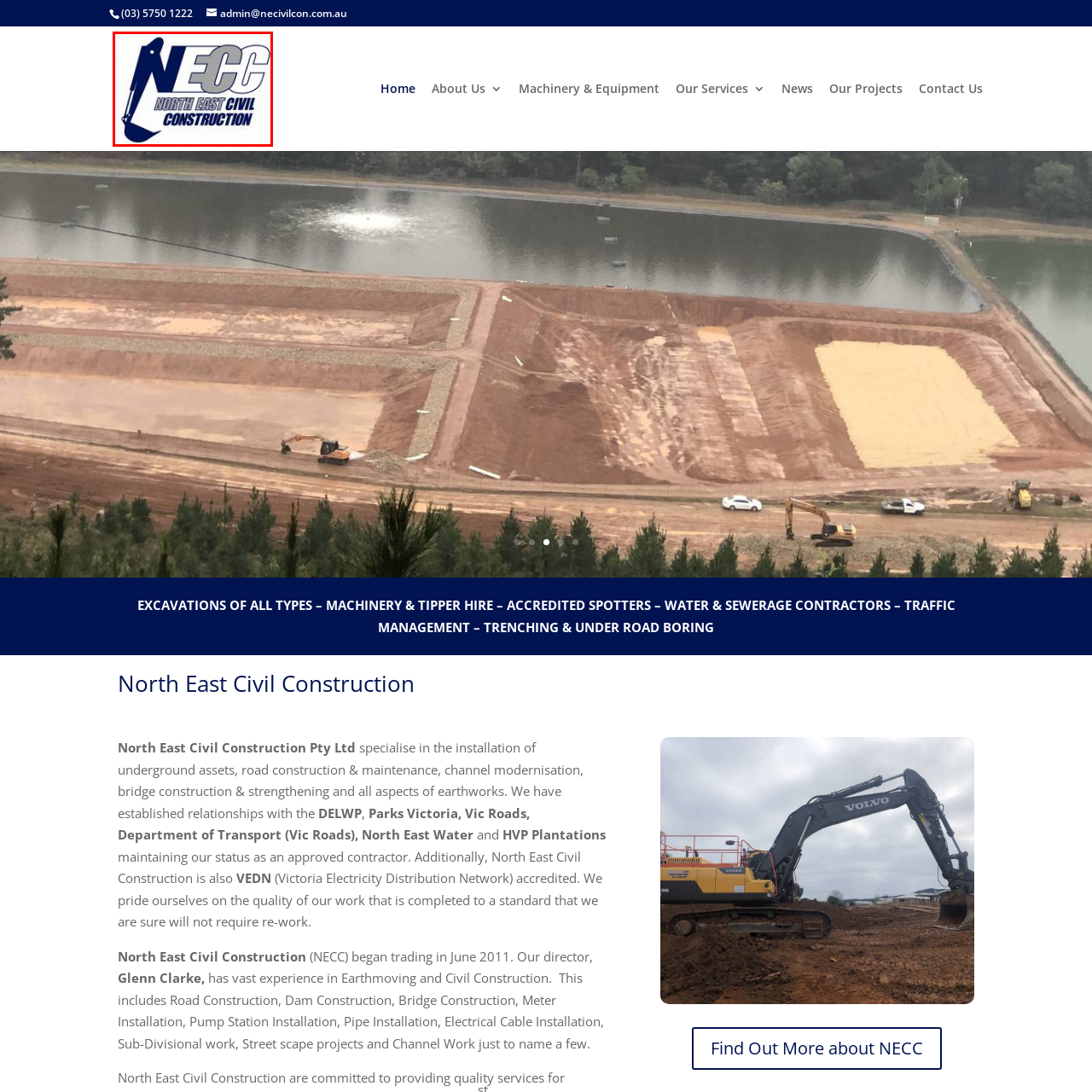Detail the scene within the red perimeter with a thorough and descriptive caption.

The image features the logo of North East Civil Construction (NECC). The design prominently displays the abbreviation "NECC" in bold letters, where "N" and "E" are rendered in a deep blue shade, while "C" appears in a lighter gray. Below the abbreviation, the full name "NORTH EAST CIVIL CONSTRUCTION" is presented in a matching blue font, complementing the overall branding. The logo design integrates an icon of an excavator, symbolizing the company's focus on civil construction and earthmoving projects. This logo serves to establish the company's identity and expertise in the construction industry, particularly in relation to infrastructure projects.